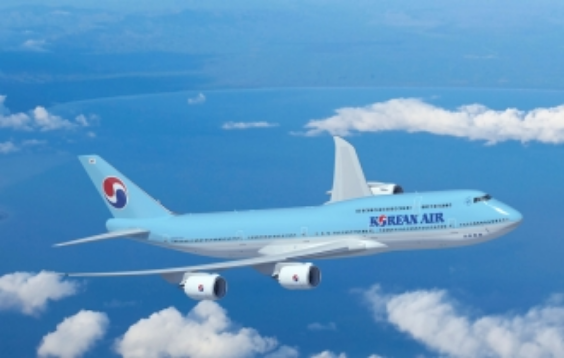Provide a thorough description of the image, including all visible elements.

The image showcases a Korean Air Boeing 747 soaring through a picturesque sky, surrounded by fluffy white clouds. The aircraft, adorned with the airline's iconic blue and red livery featuring the national flag of South Korea, appears to be flying smoothly over what likely is a vast expanse of ocean. This imagery highlights the elegance and scale of the aircraft, synonymous with Korean Air's commitment to excellence in air travel. The caption suggests that the airline is potentially engaging in significant business dealings, such as contemplating the sale of multiple B747 jets, a topic of discussion in recent news.